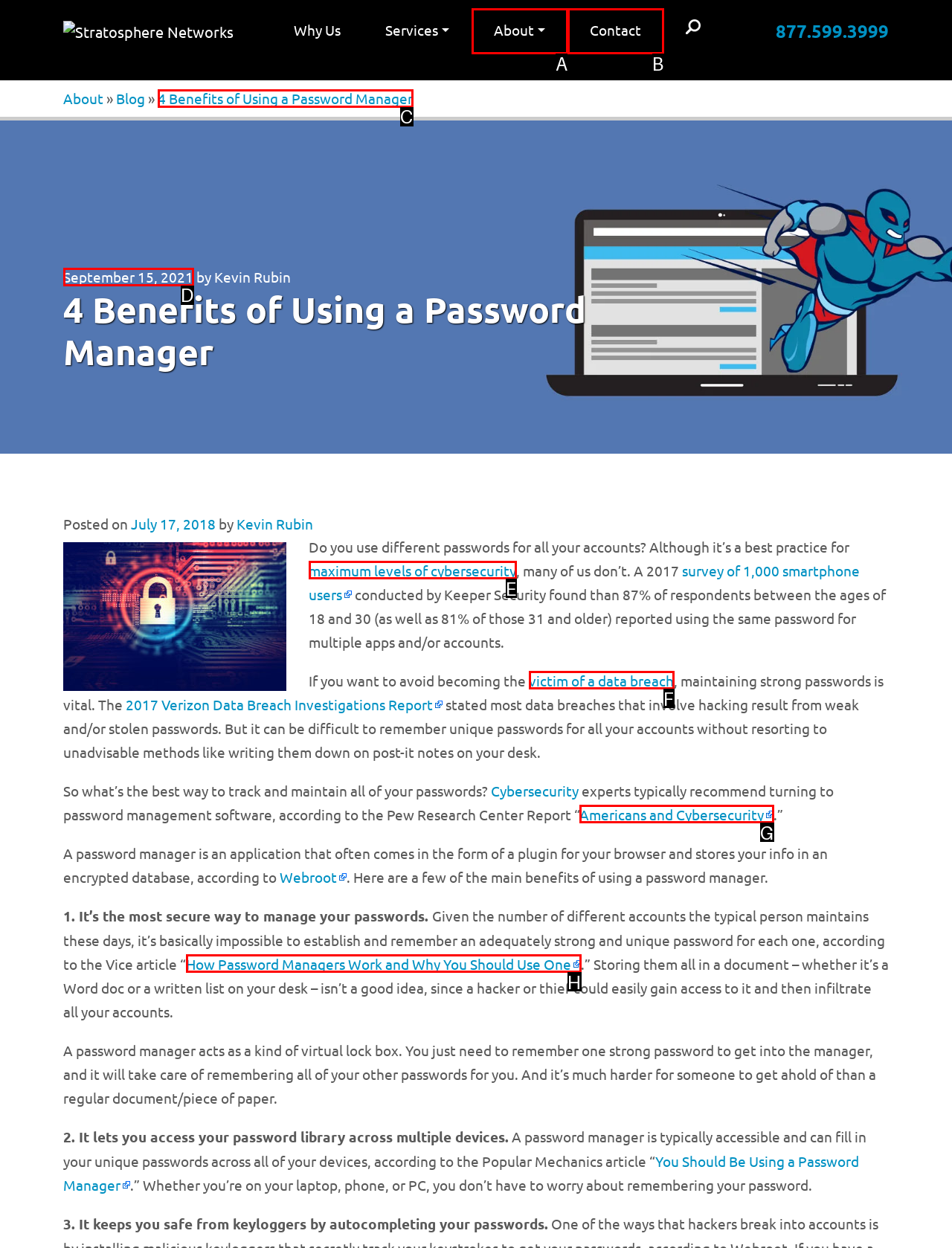Determine which HTML element corresponds to the description: September 15, 2021. Provide the letter of the correct option.

D